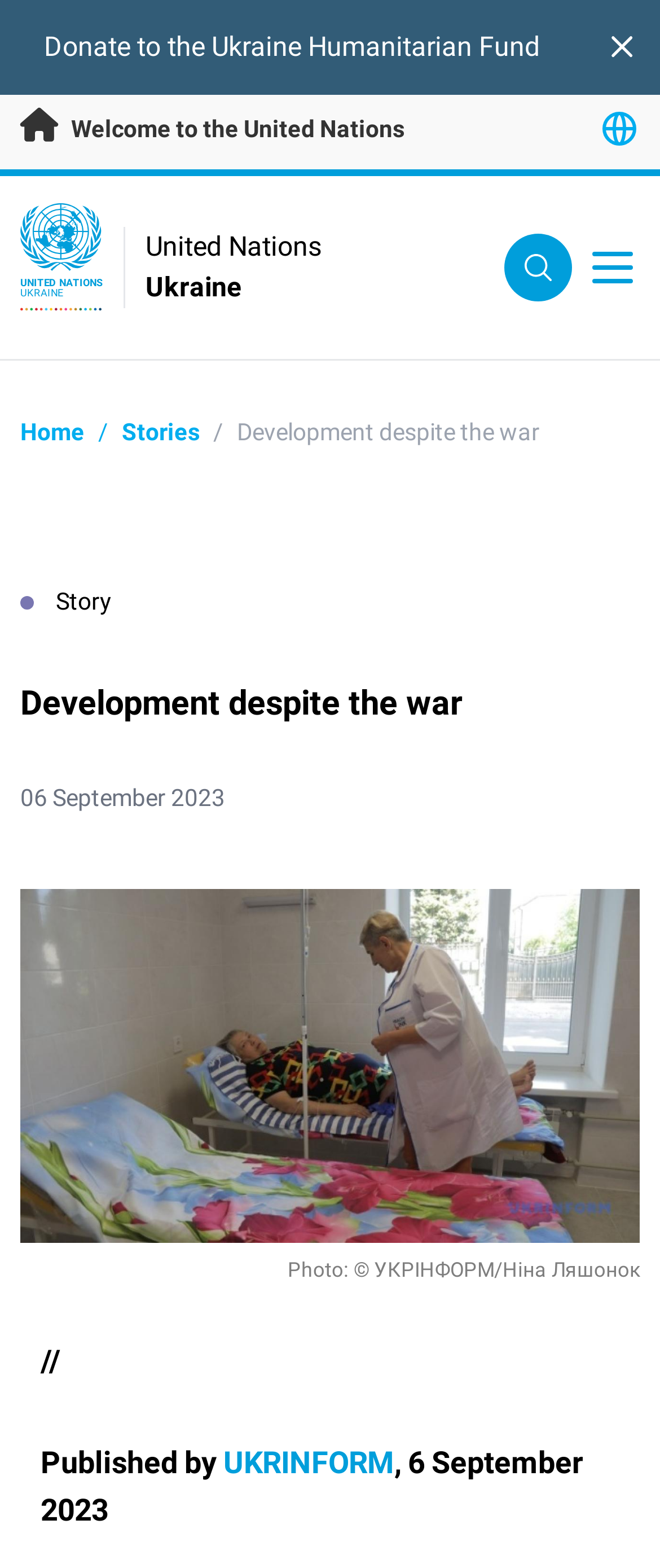Using details from the image, please answer the following question comprehensively:
What is the name of the country in the webpage title?

The webpage title is 'Development despite the war | United Nations in Ukraine', and the country mentioned is Ukraine.